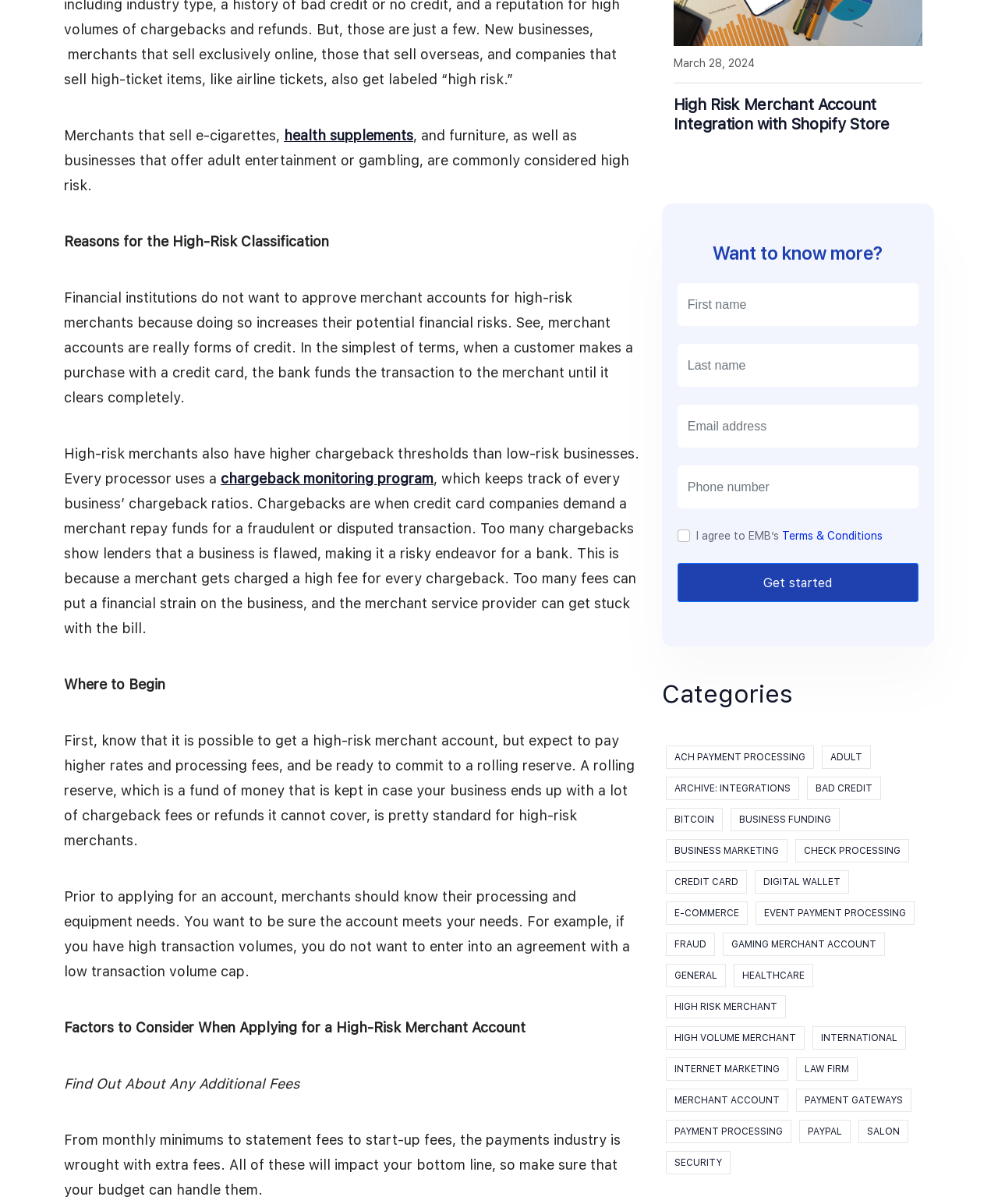Determine the coordinates of the bounding box for the clickable area needed to execute this instruction: "Click the 'Get started' button".

[0.679, 0.468, 0.92, 0.5]